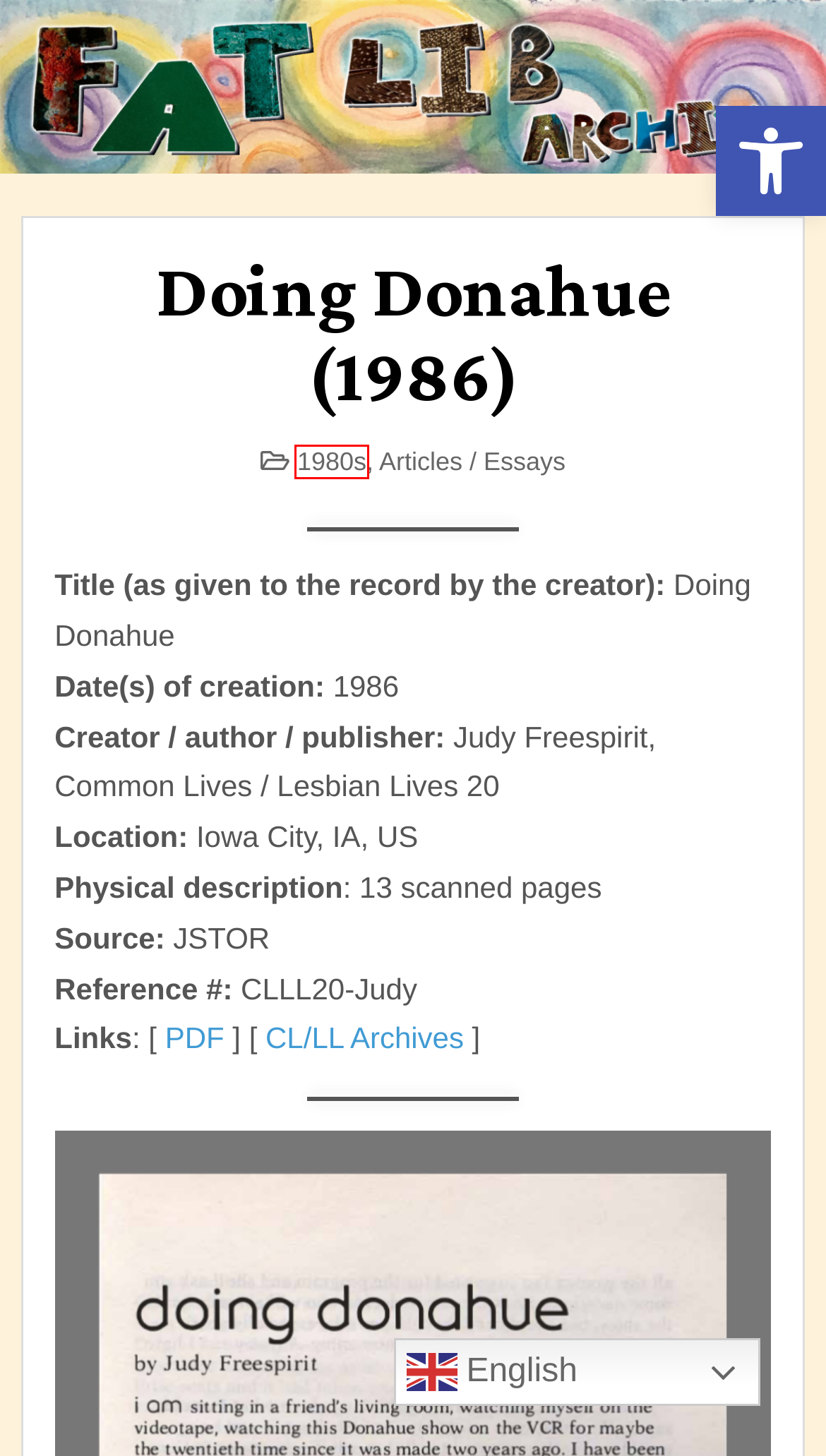You are given a screenshot of a webpage with a red bounding box around an element. Choose the most fitting webpage description for the page that appears after clicking the element within the red bounding box. Here are the candidates:
A. Papers Archives - Fat Liberation Archive
B. Articles / Essays Archives - Fat Liberation Archive
C. Fat Underground Archives - Fat Liberation Archive
D. Events Archives - Fat Liberation Archive
E. 1960s Archives - Fat Liberation Archive
F. 1980s Archives - Fat Liberation Archive
G. Fat Lip Readers Theatre Archives - Fat Liberation Archive
H. 2020s Archives - Fat Liberation Archive

F